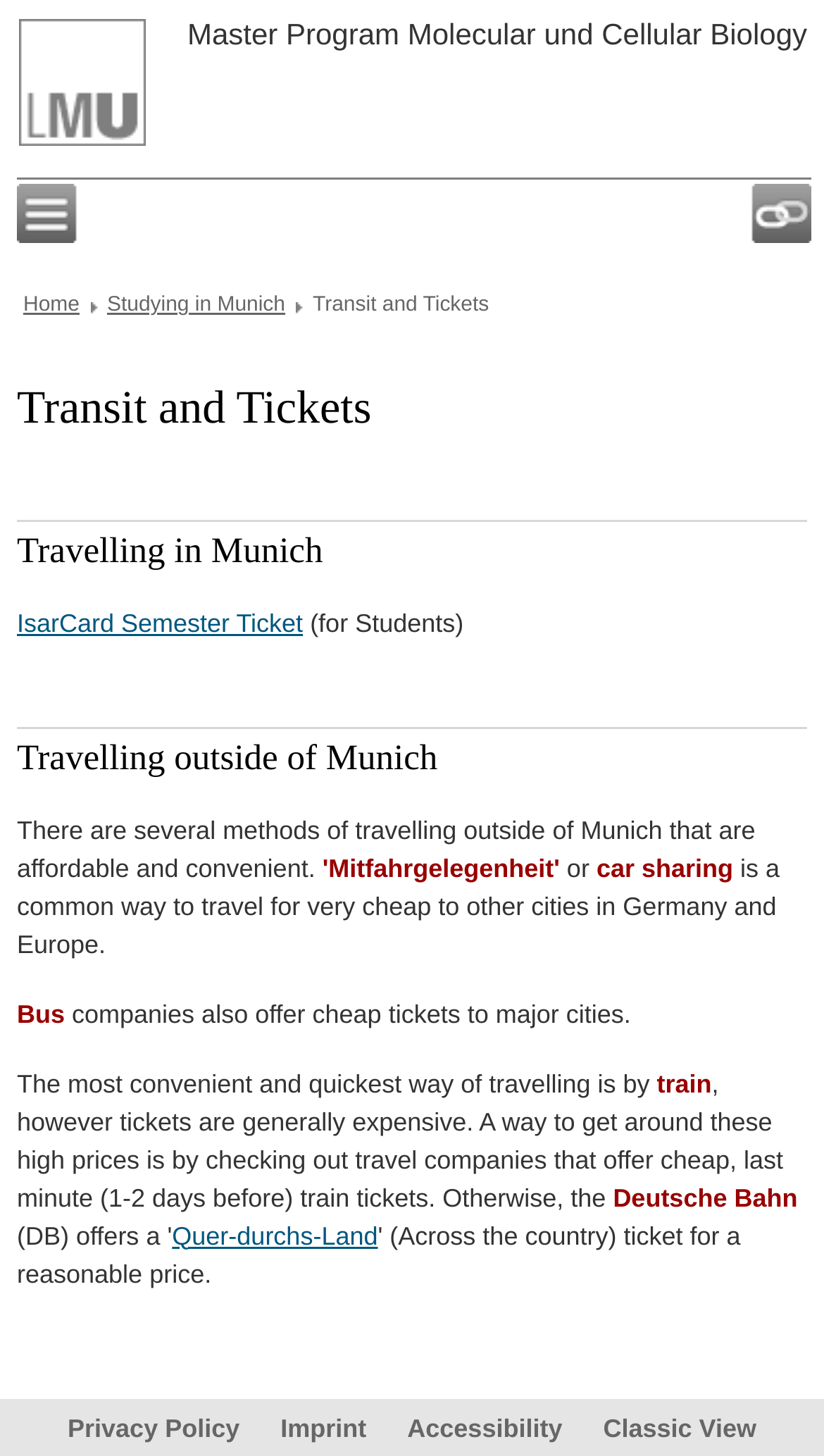Locate the bounding box coordinates of the clickable region necessary to complete the following instruction: "Click on the 'Home' link". Provide the coordinates in the format of four float numbers between 0 and 1, i.e., [left, top, right, bottom].

[0.028, 0.202, 0.097, 0.218]